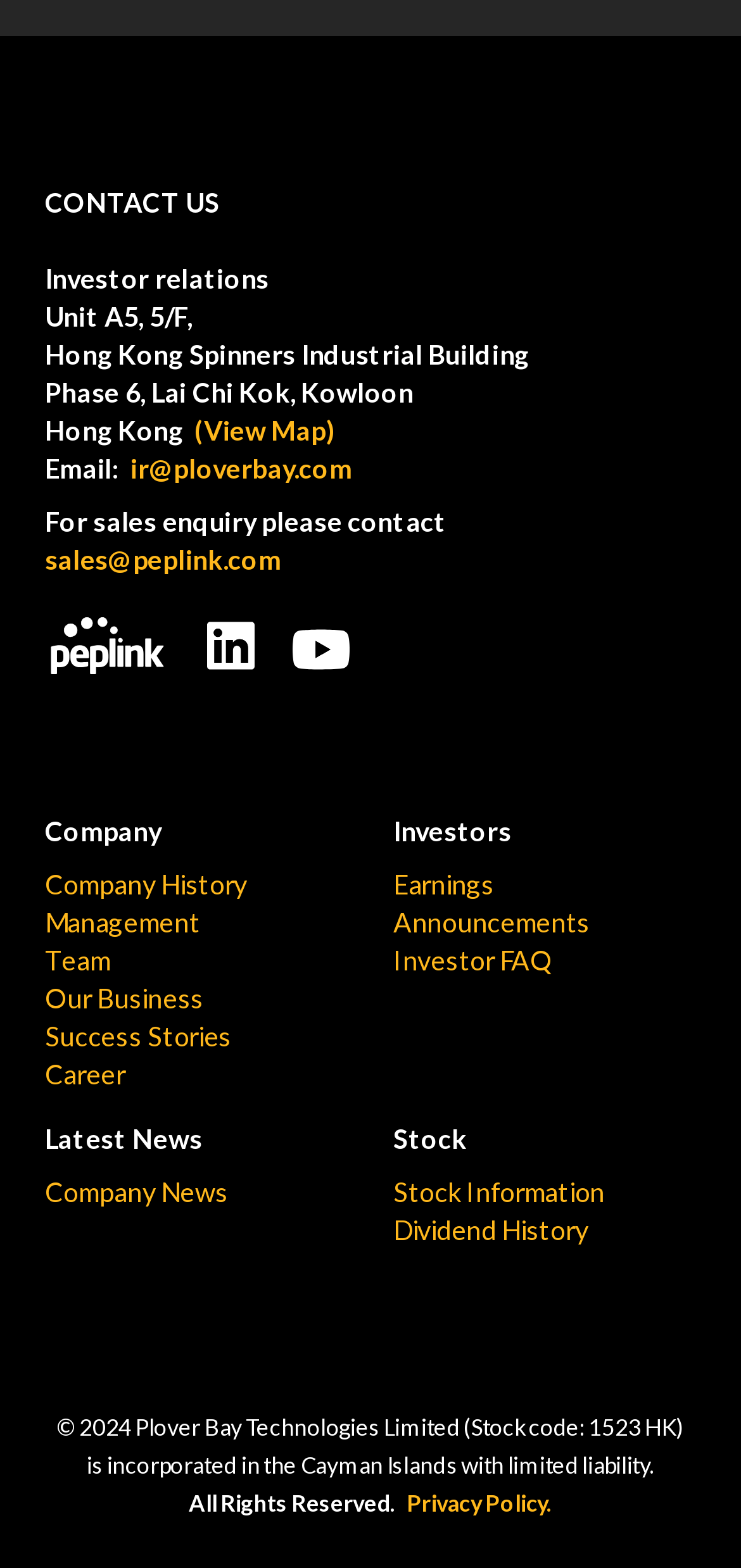Locate the bounding box coordinates of the area where you should click to accomplish the instruction: "Read about Soccer Basics".

None